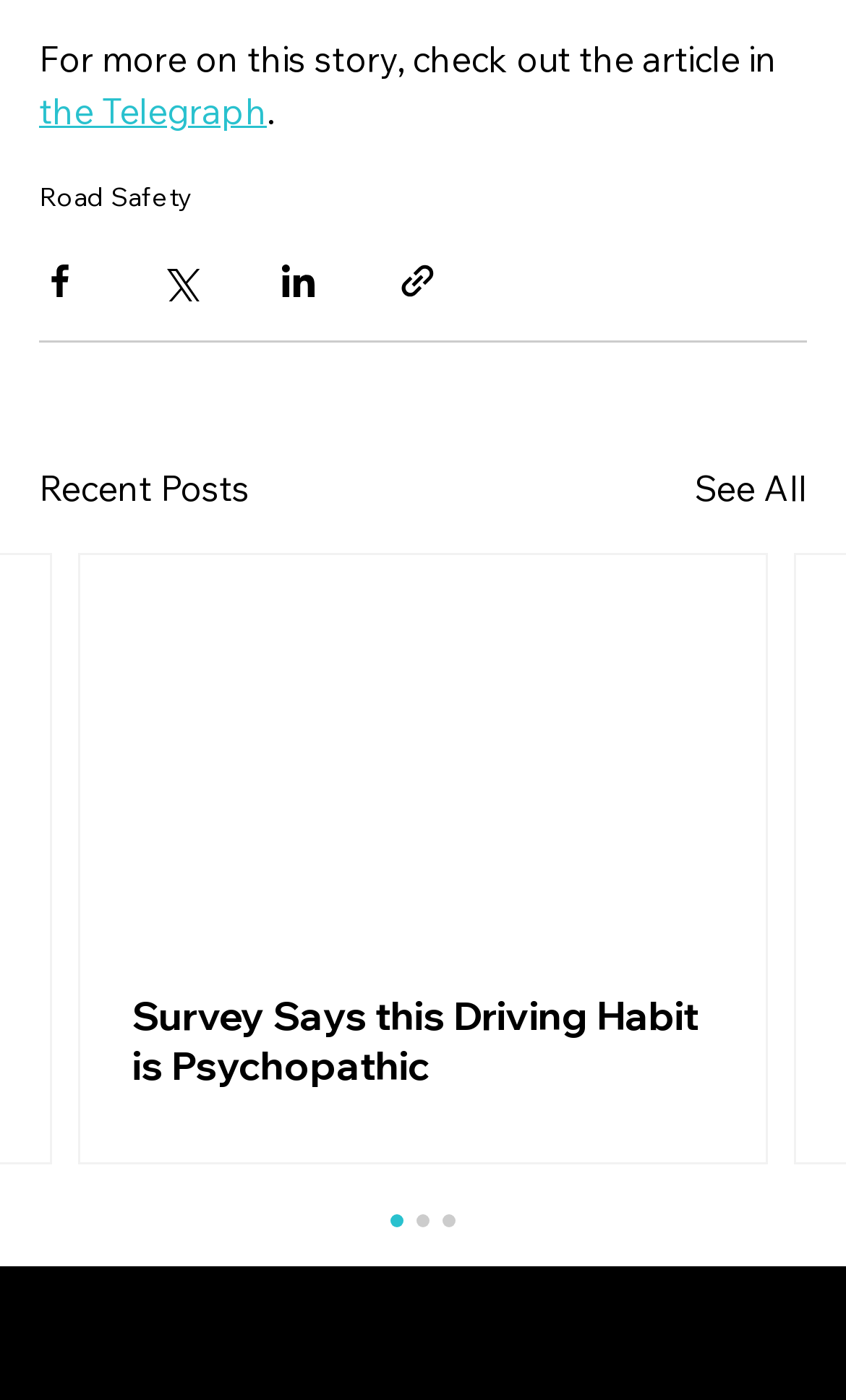Identify the bounding box coordinates of the clickable region required to complete the instruction: "See All Recent Posts". The coordinates should be given as four float numbers within the range of 0 and 1, i.e., [left, top, right, bottom].

[0.821, 0.329, 0.954, 0.366]